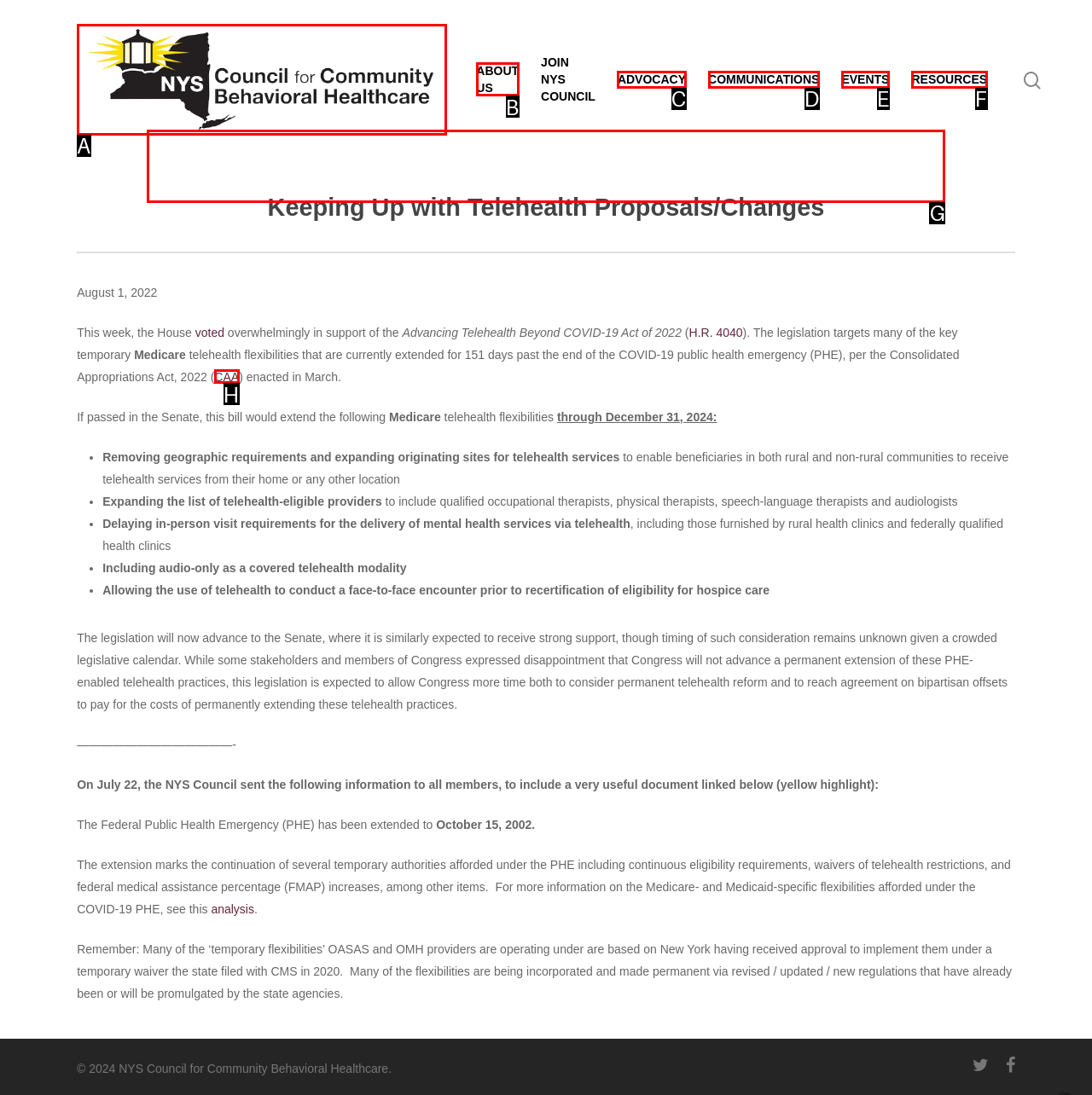Which HTML element should be clicked to complete the task: Go to ABOUT US page? Answer with the letter of the corresponding option.

B